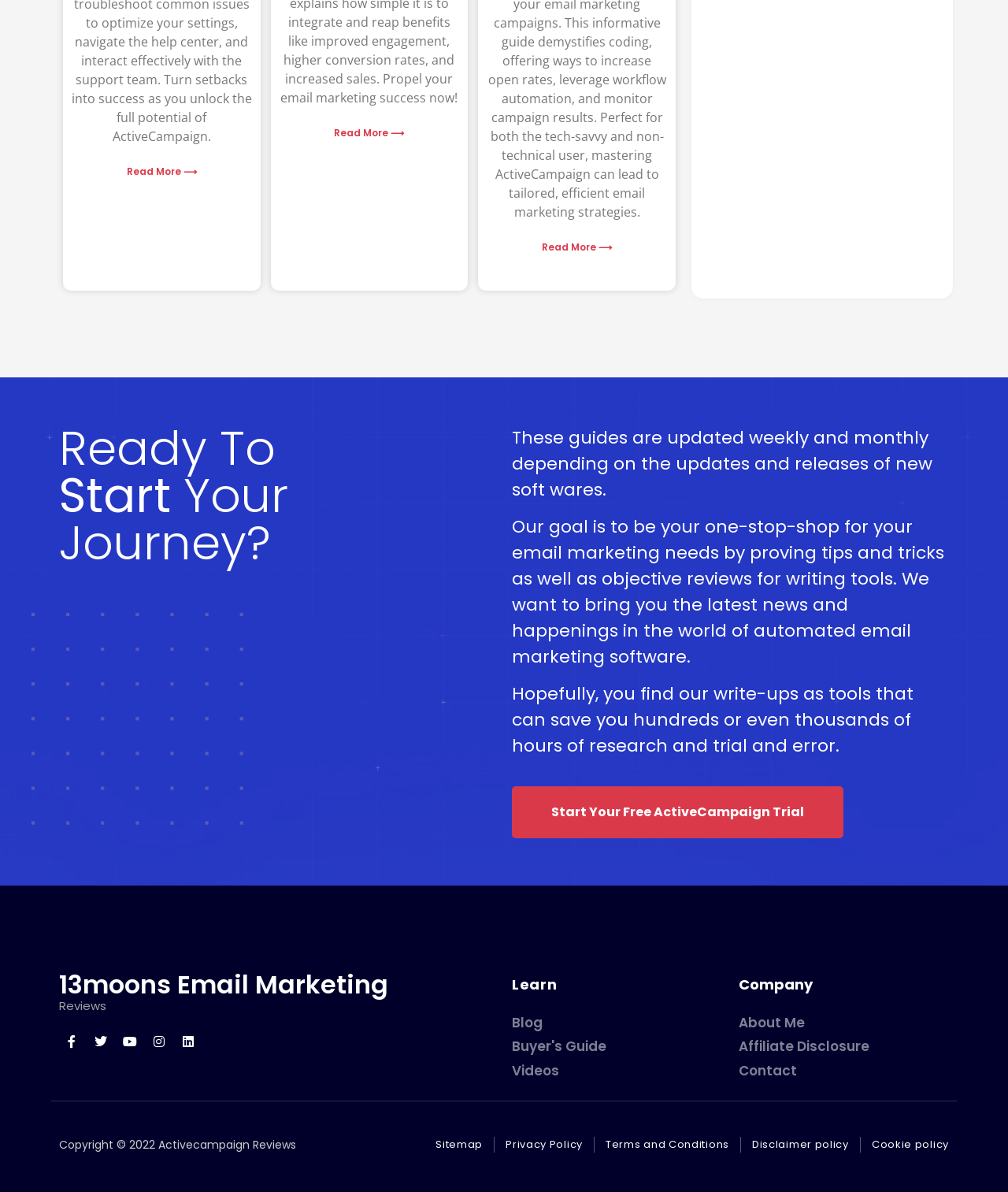What is the purpose of this website?
Please craft a detailed and exhaustive response to the question.

Based on the content of the webpage, it appears that the website is focused on providing guides and reviews related to email marketing, specifically with ActiveCampaign. The website aims to be a one-stop-shop for email marketing needs, offering tips, tricks, and objective reviews for writing tools.